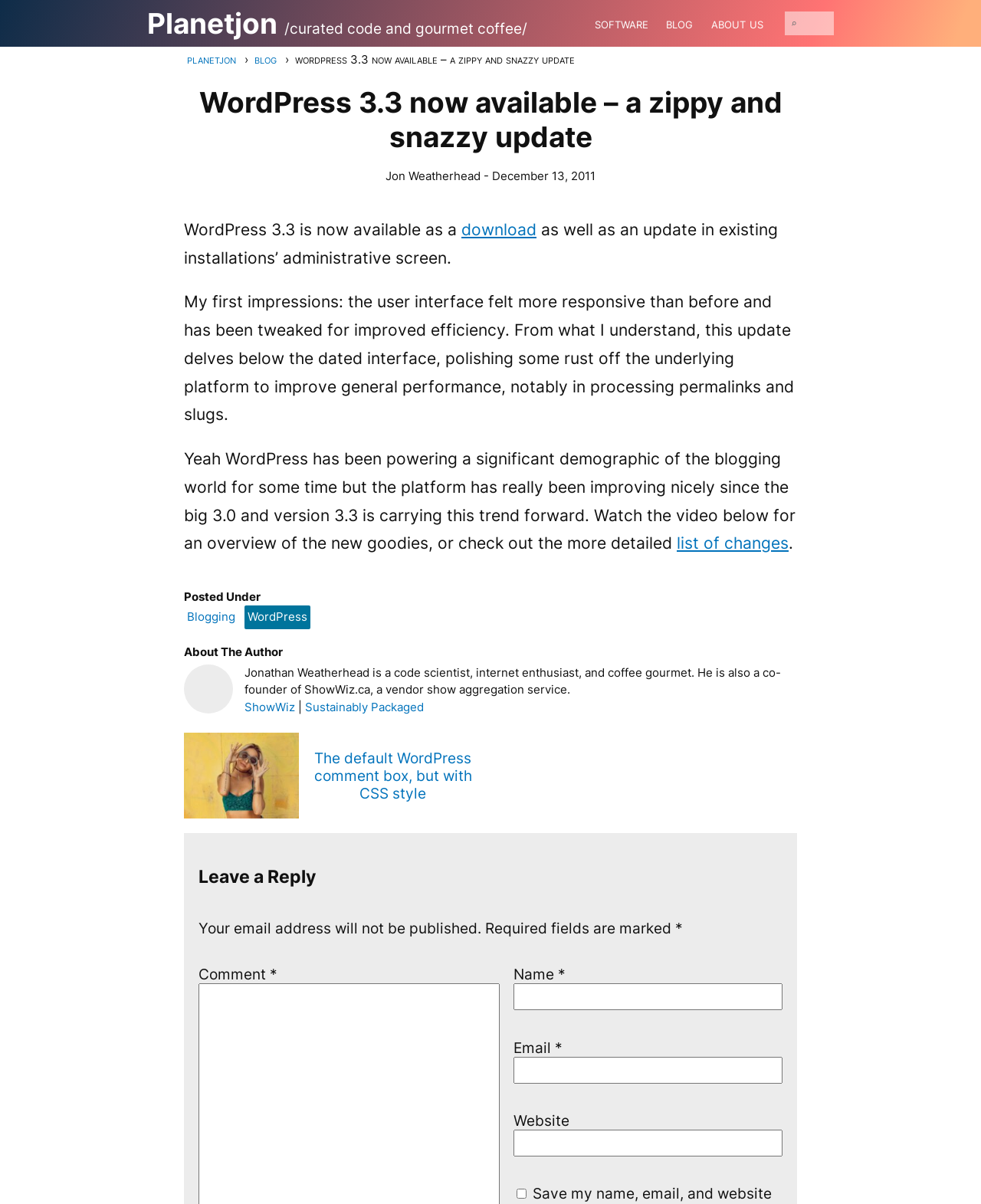What is the name of the blog?
Kindly offer a detailed explanation using the data available in the image.

I determined the answer by looking at the heading element with the text 'Planetjon' which is likely the name of the blog.